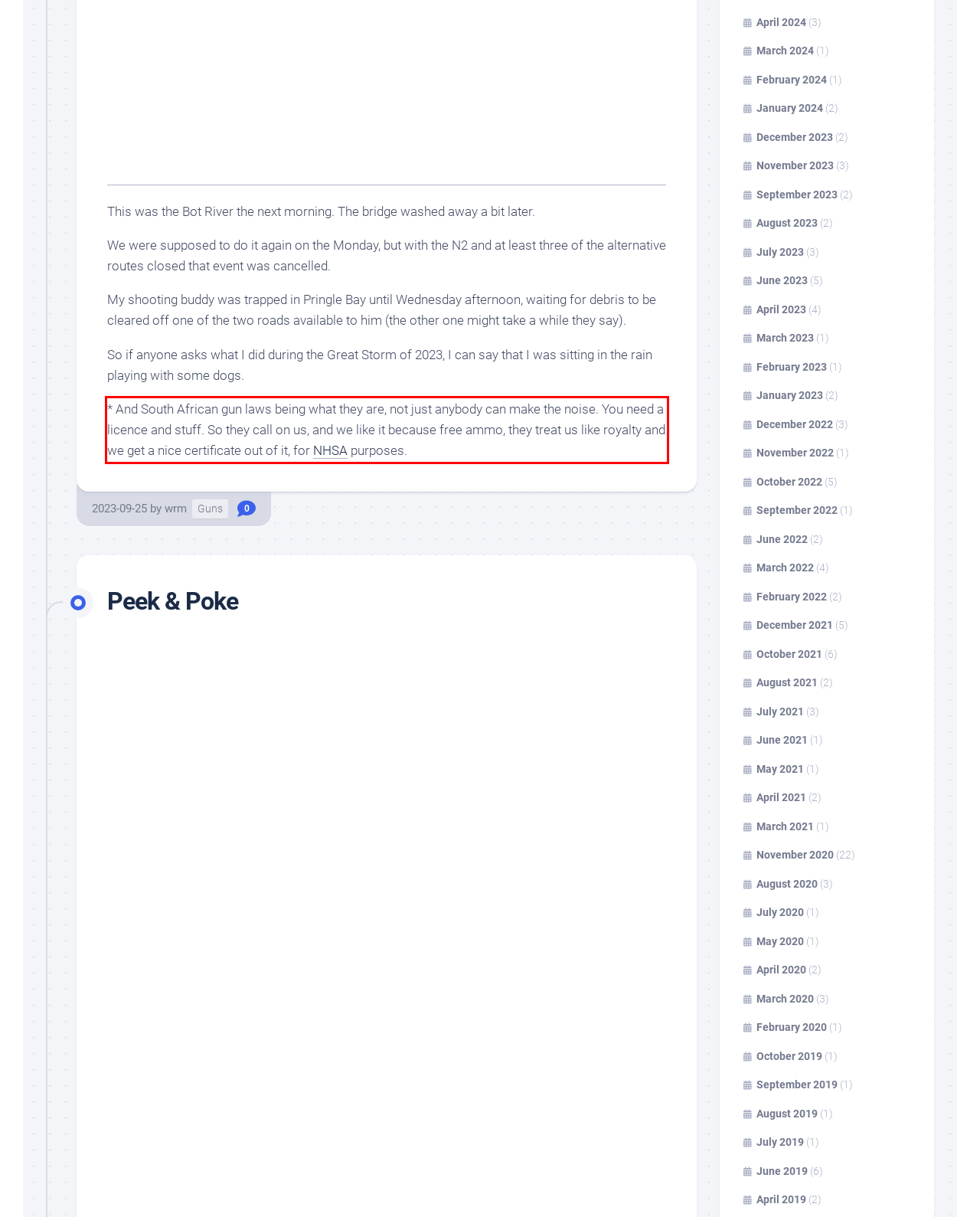You are presented with a webpage screenshot featuring a red bounding box. Perform OCR on the text inside the red bounding box and extract the content.

* And South African gun laws being what they are, not just anybody can make the noise. You need a licence and stuff. So they call on us, and we like it because free ammo, they treat us like royalty and we get a nice certificate out of it, for NHSA purposes.